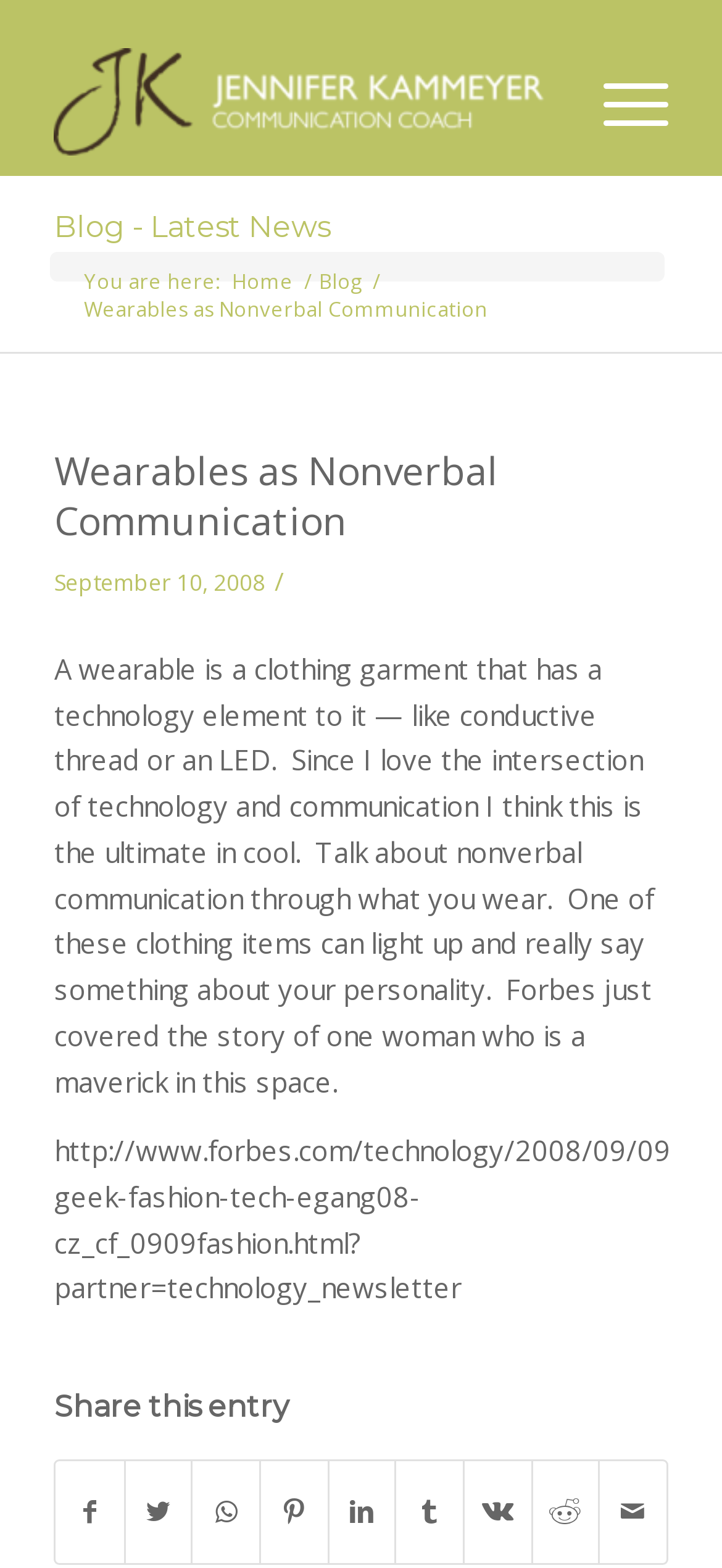Could you highlight the region that needs to be clicked to execute the instruction: "Call Australia office"?

None